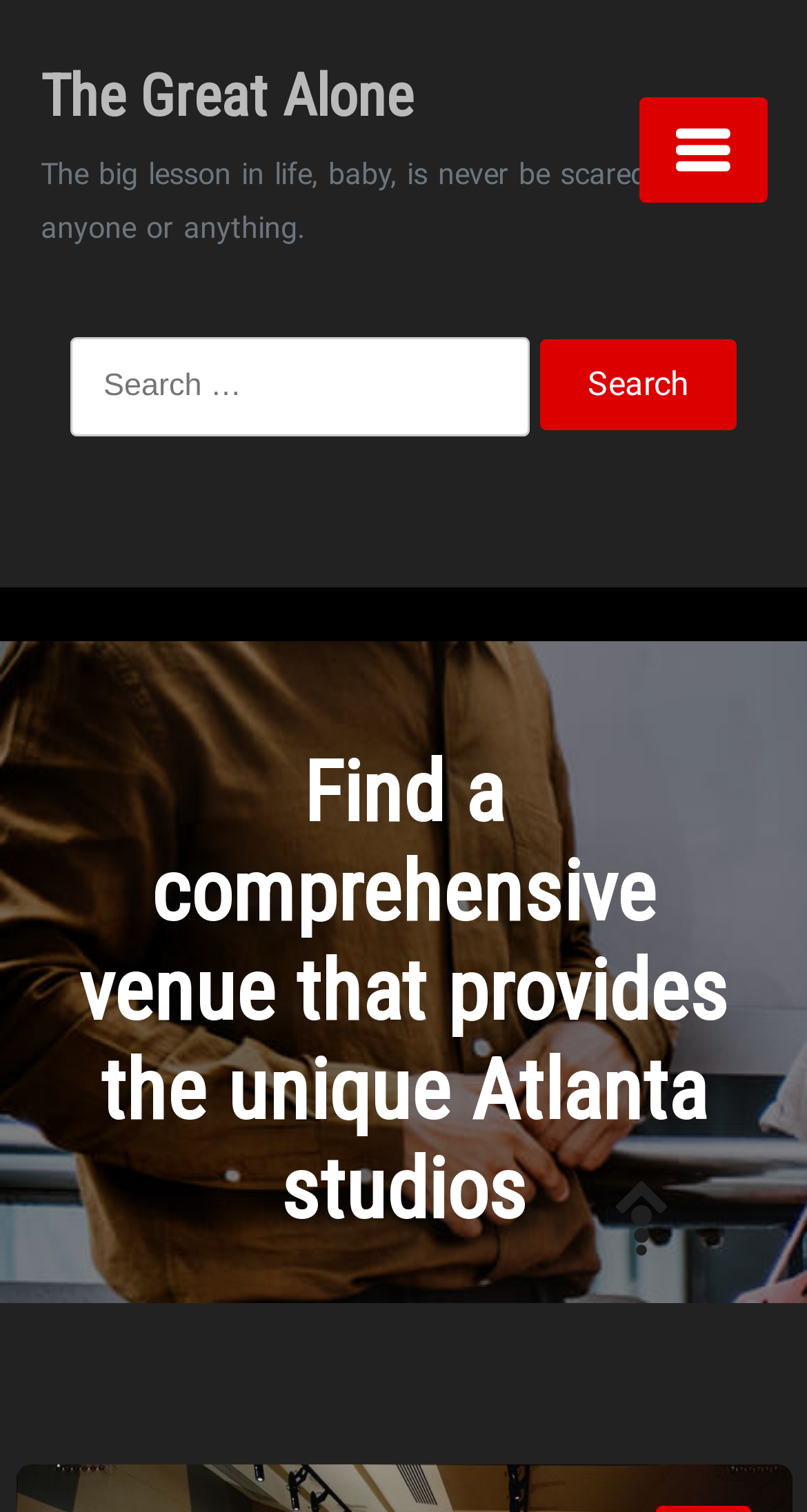Locate and generate the text content of the webpage's heading.

Find a comprehensive venue that provides the unique Atlanta studios